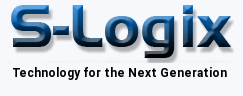Generate an elaborate description of what you see in the image.

The image features the logo of S-Logix, prominently displaying the company name in a stylized font that emphasizes modernity and innovation. The text "S-Logix" appears in bold blue lettering, conveying a sense of trust and technological advancement. Beneath the logo, the tagline "Technology for the Next Generation" is inscribed in a sleek, black font, suggesting a commitment to pioneering future technologies and solutions. This logo encapsulates the essence of the company, which focuses on cutting-edge developments in the field of Internet of Things (IoT) access and network communication, as explored in their projects and research endeavors.